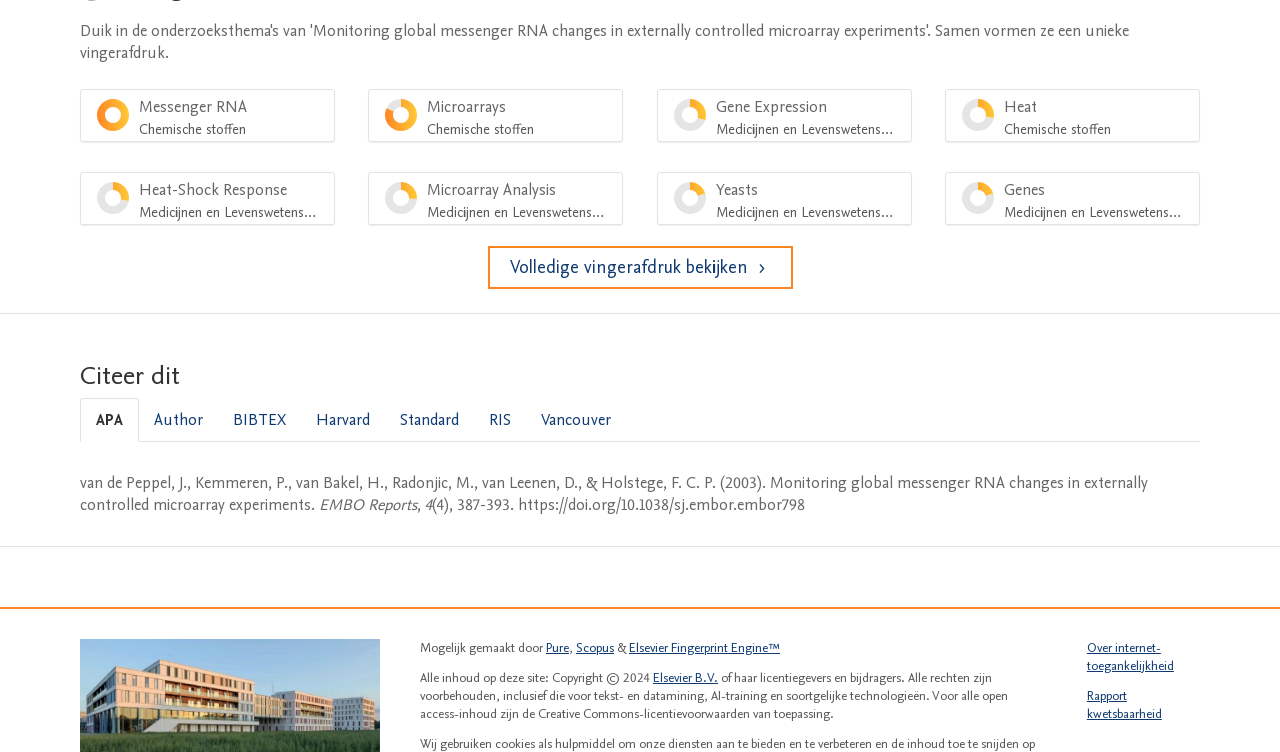Use a single word or phrase to answer the question: 
What is the citation style currently selected?

APA